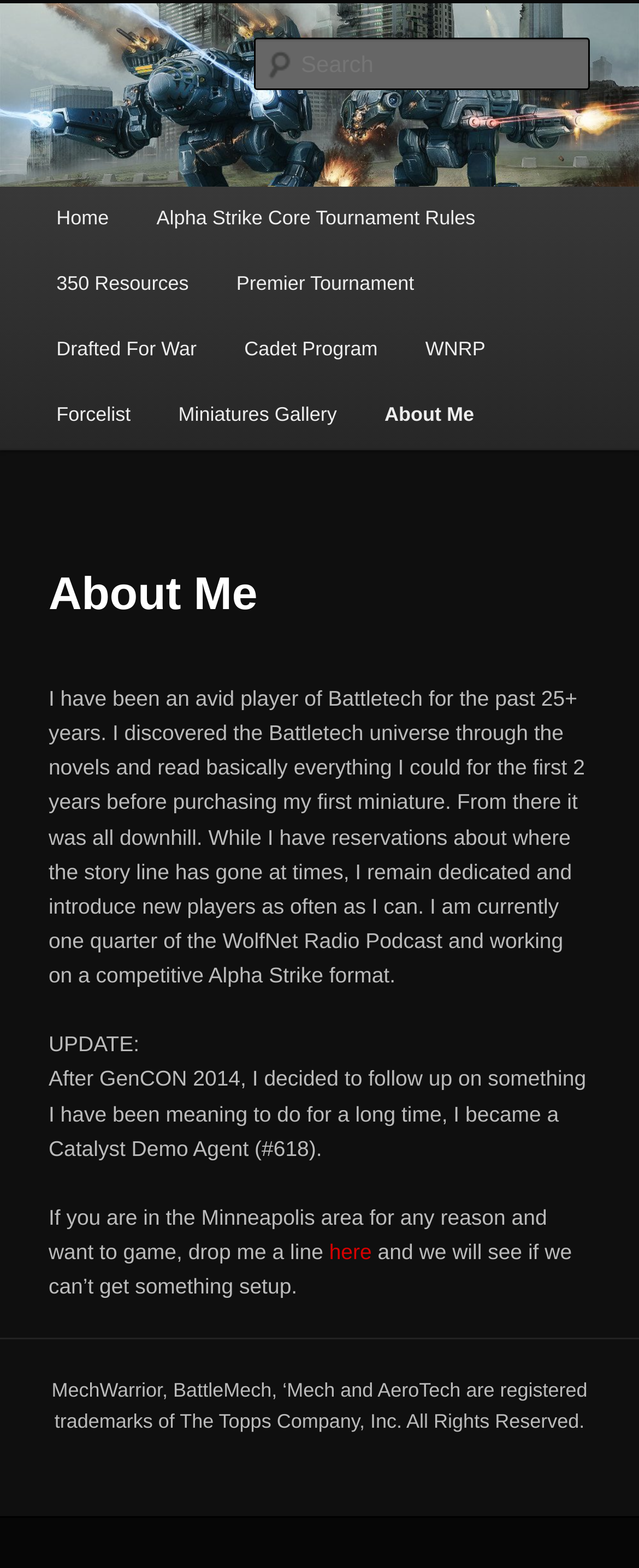Look at the image and answer the question in detail:
What is the author's occupation?

The author's occupation can be determined by reading the StaticText element with the text 'I became a Catalyst Demo Agent (#618).' which is located in the main content area of the webpage.